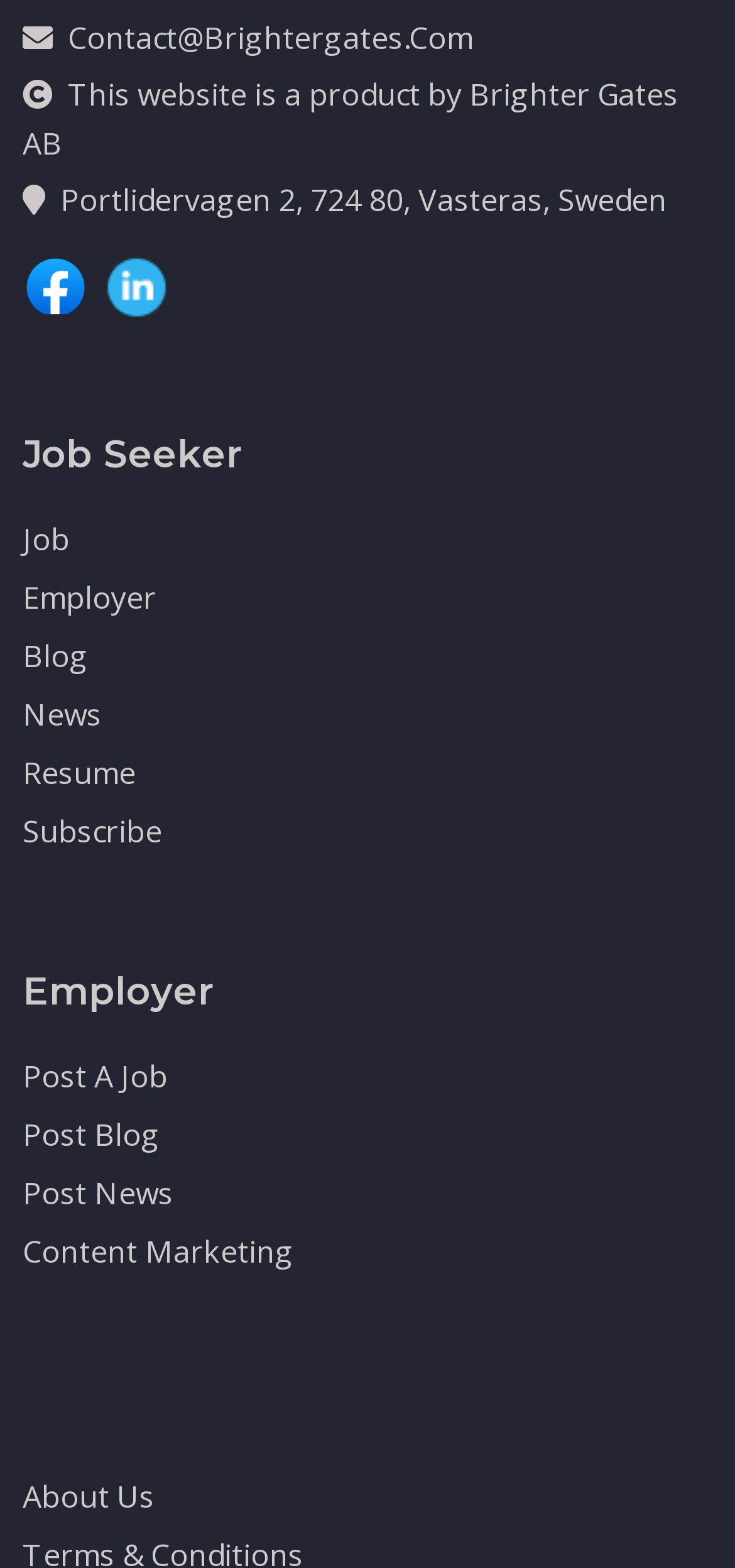Please identify the bounding box coordinates of the clickable area that will fulfill the following instruction: "Search for a job". The coordinates should be in the format of four float numbers between 0 and 1, i.e., [left, top, right, bottom].

[0.031, 0.331, 0.095, 0.357]